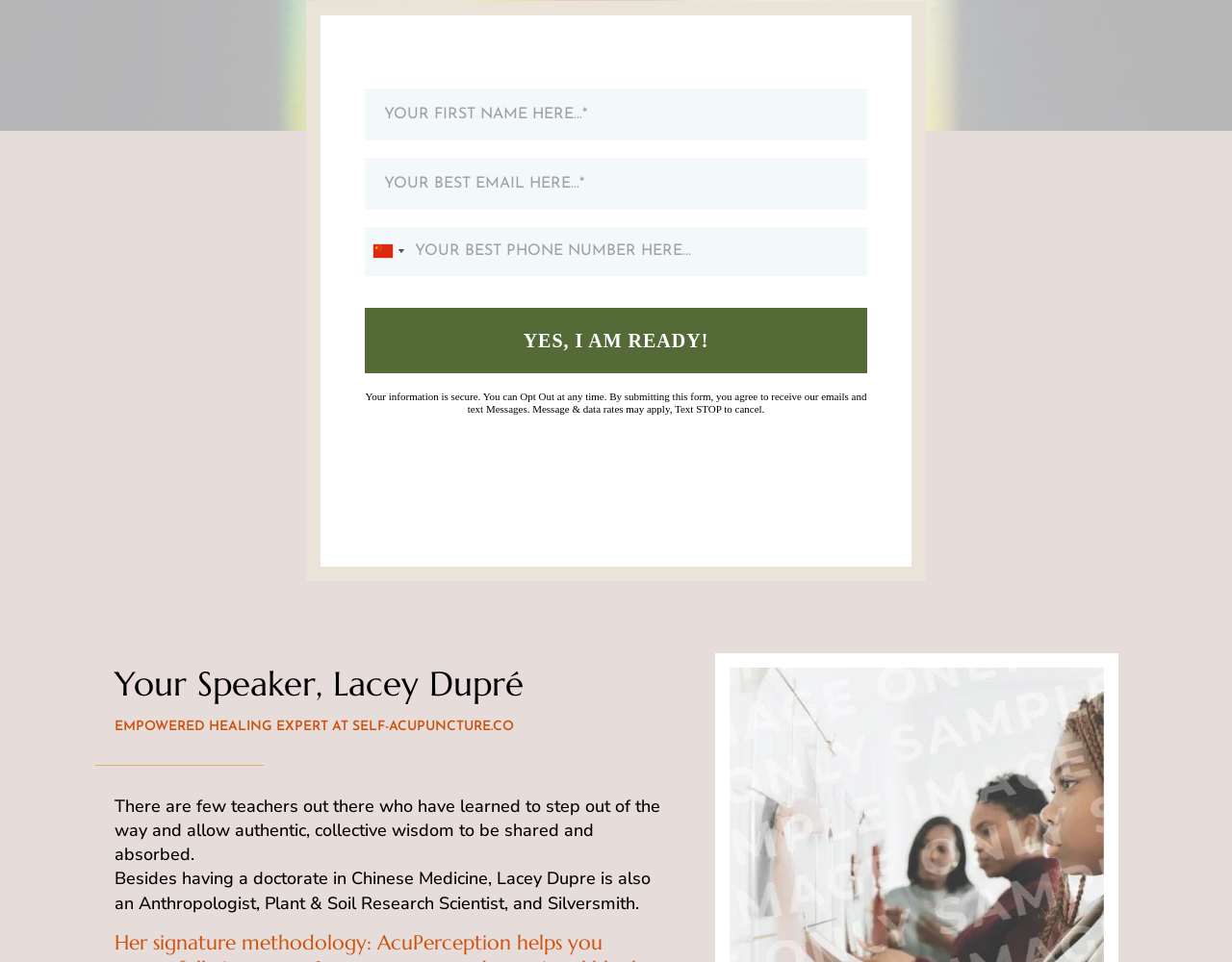Based on the element description, predict the bounding box coordinates (top-left x, top-left y, bottom-right x, bottom-right y) for the UI element in the screenshot: name="email" placeholder="Your Best Email Here...*"

[0.296, 0.164, 0.704, 0.218]